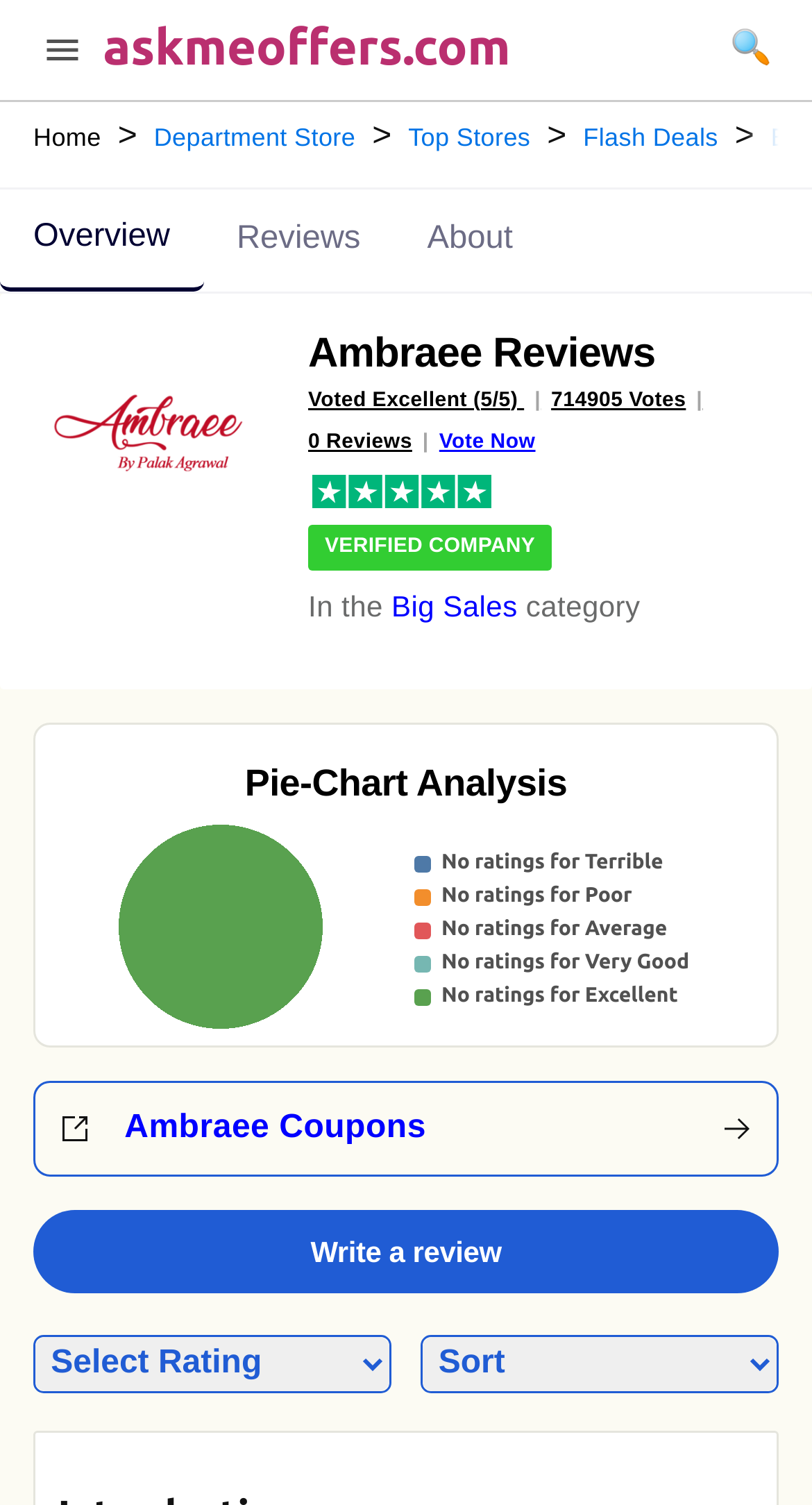Find the bounding box coordinates for the area that should be clicked to accomplish the instruction: "Search with the magnifying glass".

[0.899, 0.016, 0.95, 0.051]